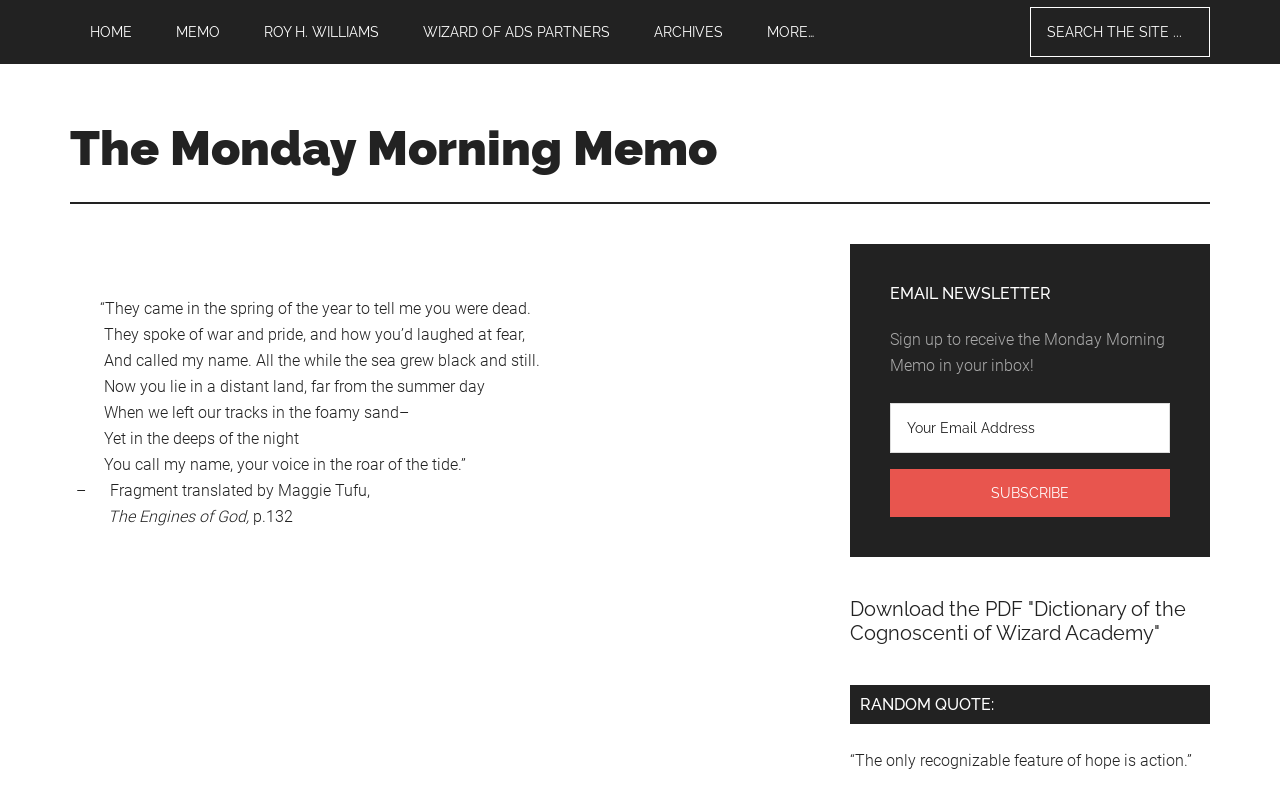Please determine the bounding box coordinates of the clickable area required to carry out the following instruction: "Download the PDF 'Dictionary of the Cognoscenti of Wizard Academy'". The coordinates must be four float numbers between 0 and 1, represented as [left, top, right, bottom].

[0.664, 0.746, 0.927, 0.805]